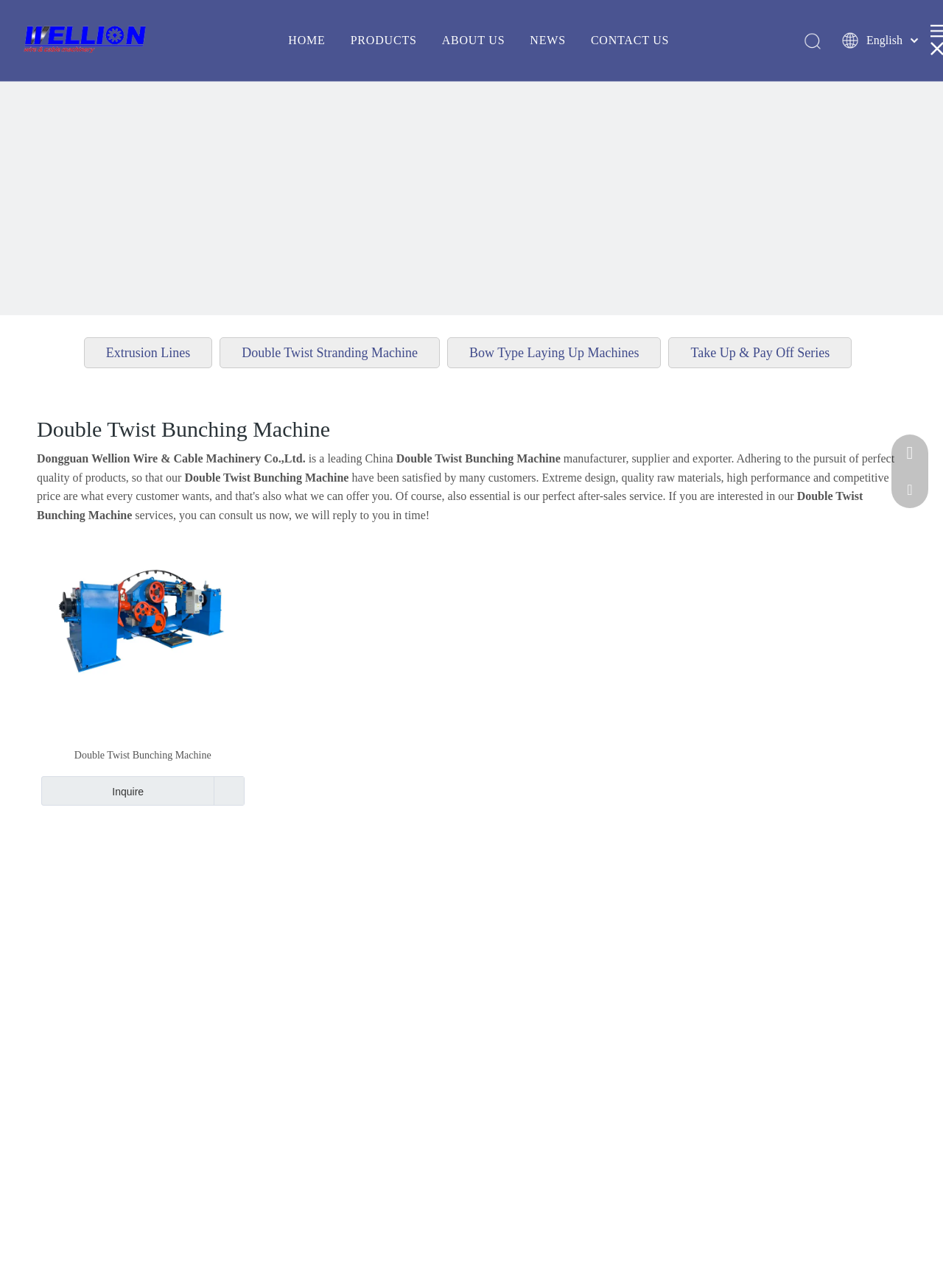Identify the bounding box coordinates for the element you need to click to achieve the following task: "View the Double Twist Bunching Machine product". The coordinates must be four float values ranging from 0 to 1, formatted as [left, top, right, bottom].

[0.044, 0.58, 0.259, 0.591]